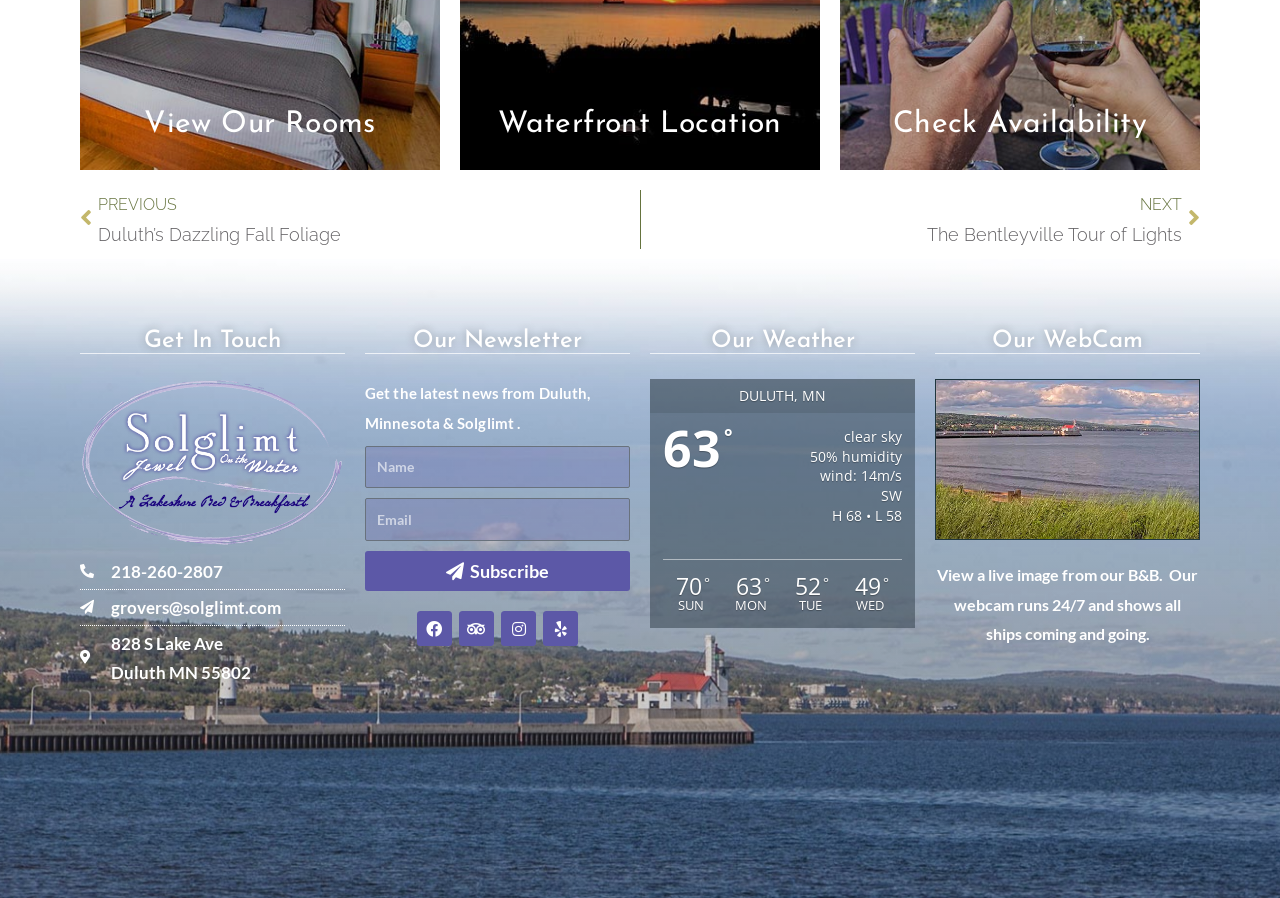Show the bounding box coordinates of the element that should be clicked to complete the task: "View the webcam".

[0.732, 0.629, 0.936, 0.716]